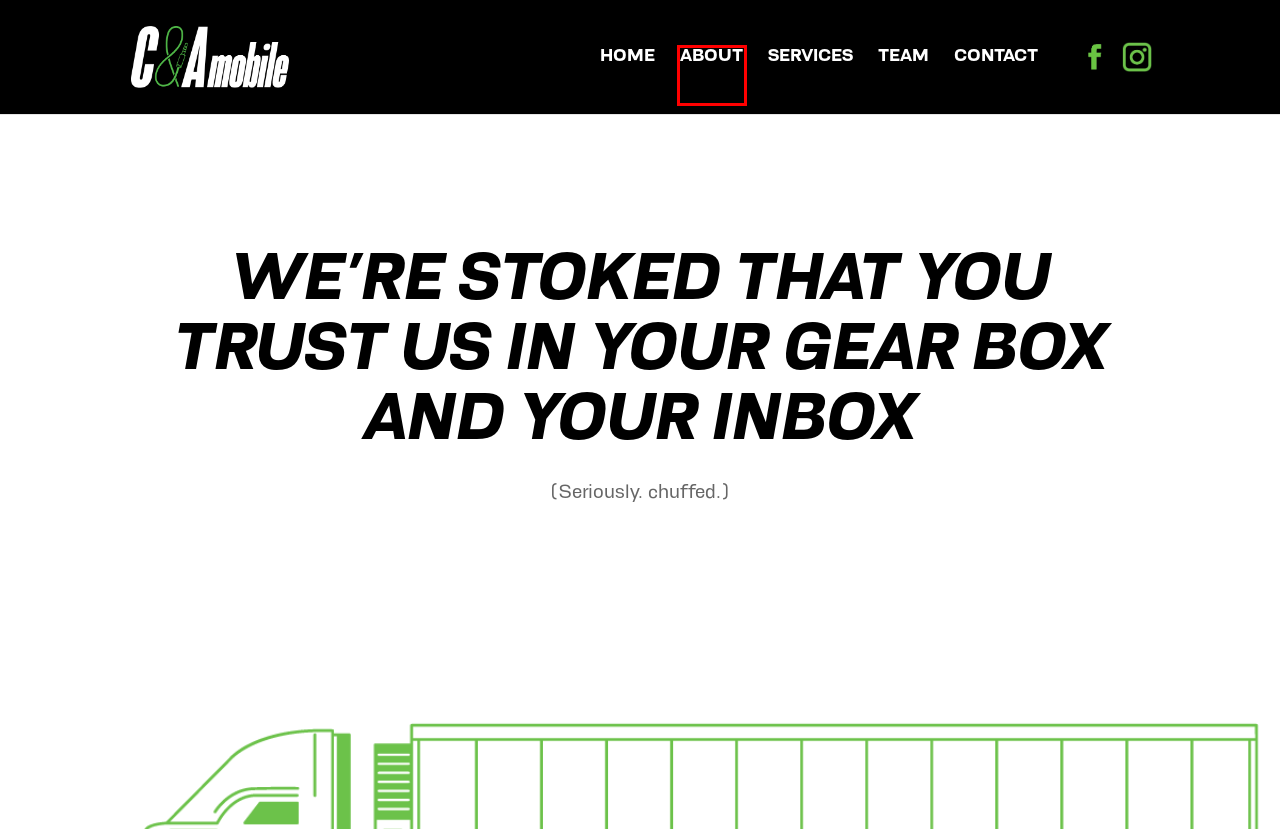Given a screenshot of a webpage with a red bounding box, please pick the webpage description that best fits the new webpage after clicking the element inside the bounding box. Here are the candidates:
A. Contact C and A Mobile | Car and Truck Accessory Fitting. Sydney, NSW
B. Website Terms of Use - C&A Mobile
C. Privacy Policy - C&A Mobile
D. About Us C and A Mobile | Sydney’s number 1 car and truck accessory fitters.
E. Wild Spark Copy | BS-Free Personality Strategy & Copywriting
F. C and A Mobile | Sydney’s number 1 car and truck accessory fitters.
G. Meet our Team, C and A Mobile | Sydney’s number 1 car and truck accessory fitters
H. Services, C and A Mobile | Sydney’s number 1 car and truck accessory fitters.

D